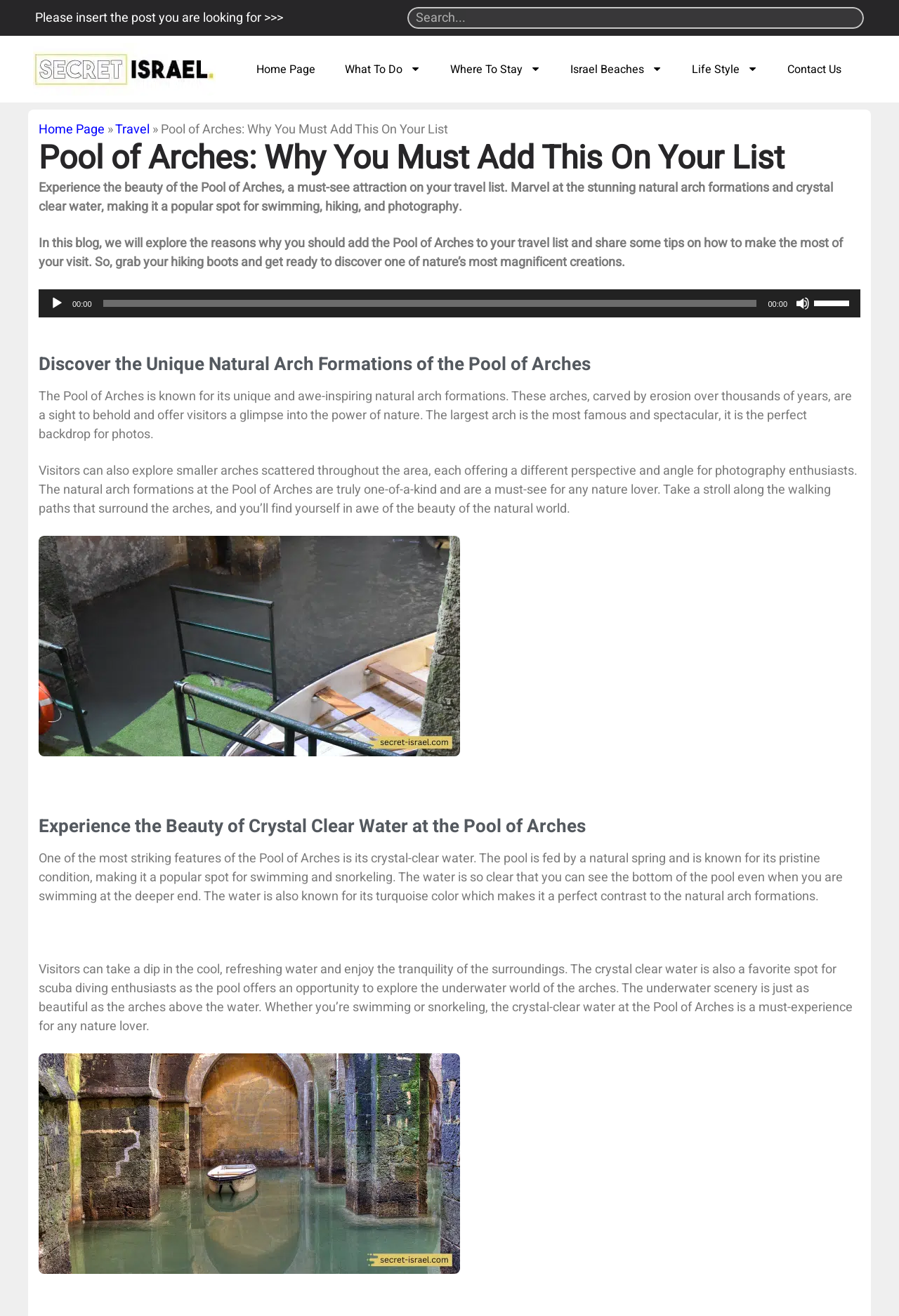What is the source of the water at the Pool of Arches?
Look at the image and respond to the question as thoroughly as possible.

According to the webpage, the Pool of Arches is fed by a natural spring, which contributes to its pristine condition and crystal-clear water.